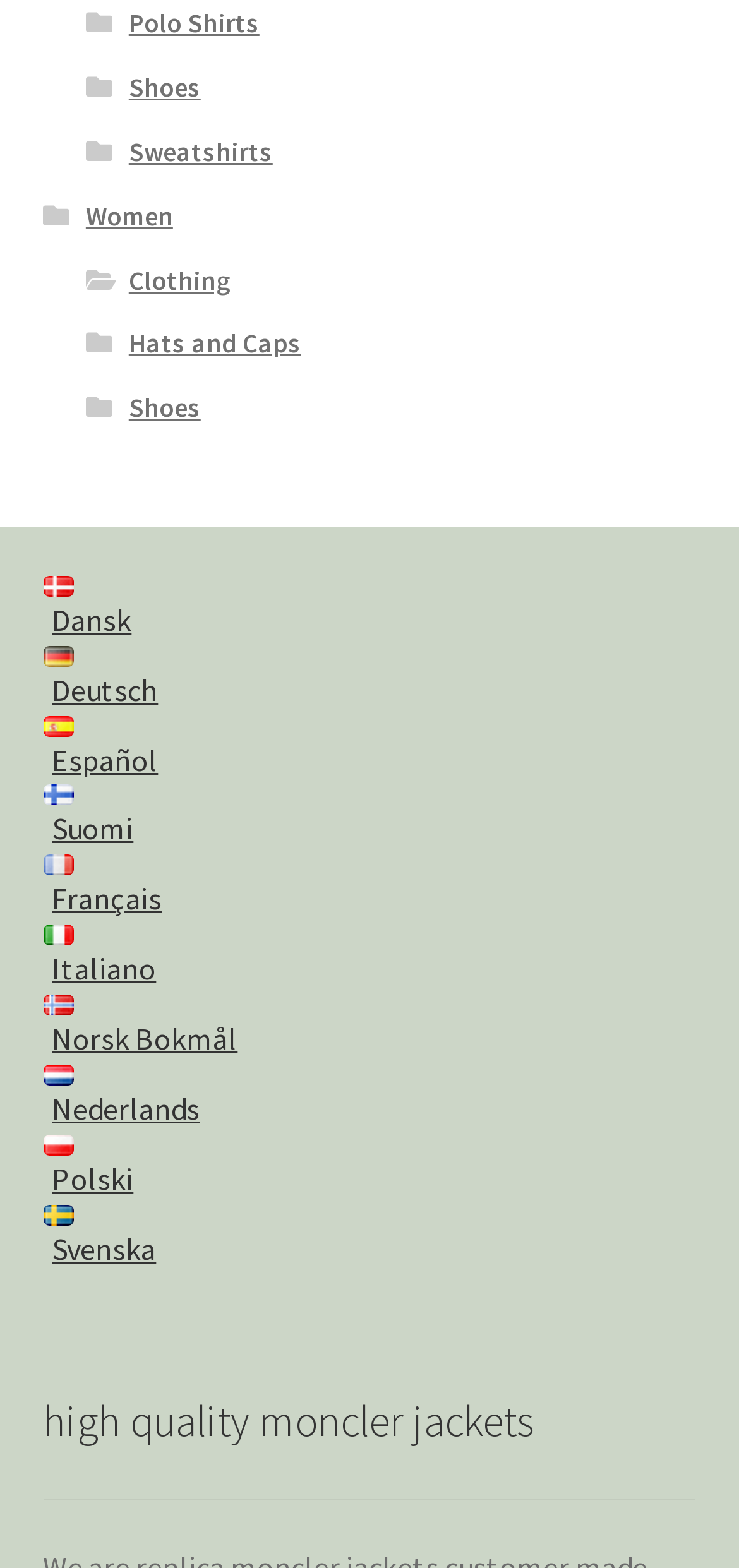Identify the bounding box coordinates of the section to be clicked to complete the task described by the following instruction: "Check the Twitter page". The coordinates should be four float numbers between 0 and 1, formatted as [left, top, right, bottom].

None